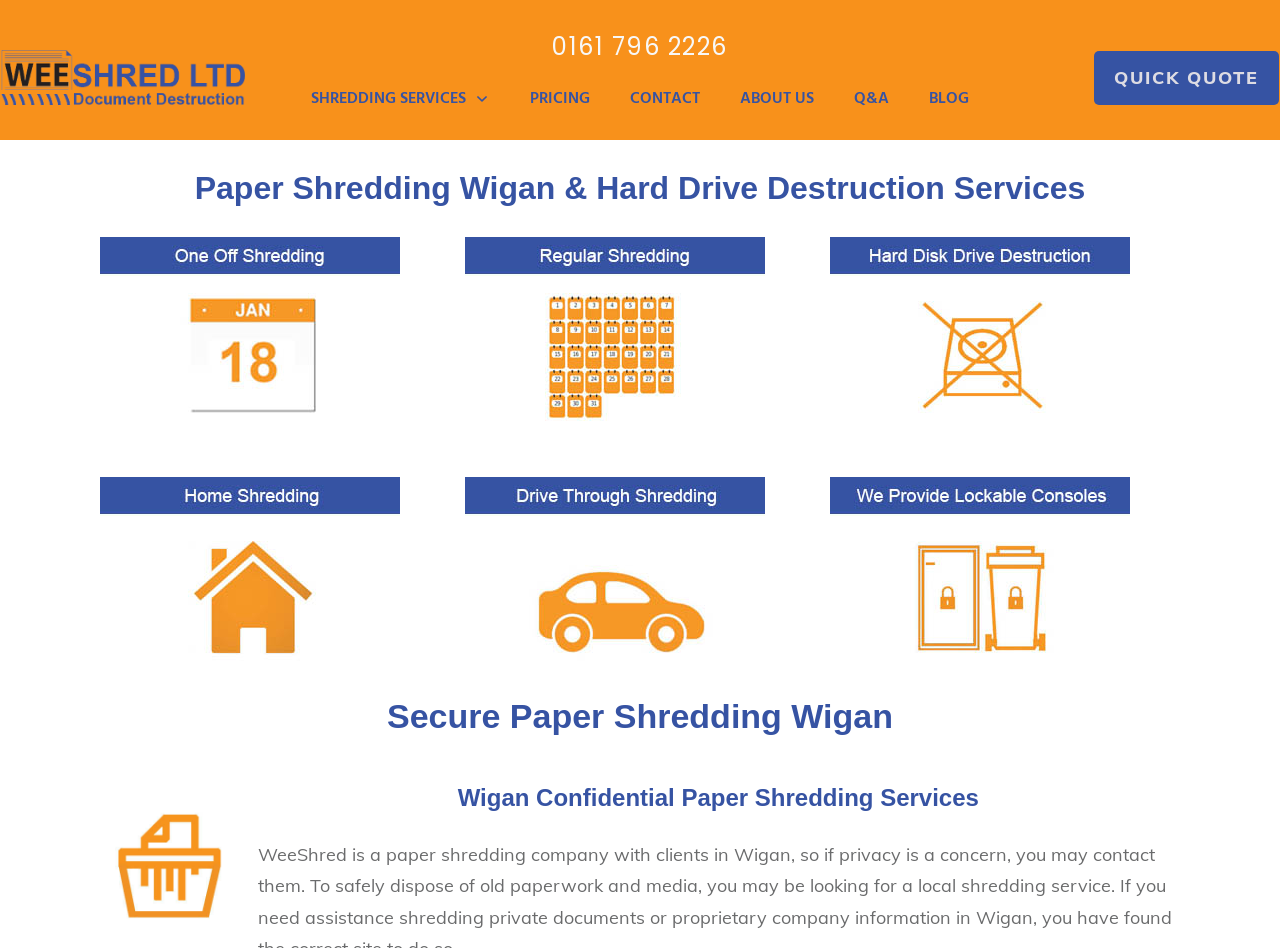What is the second service offered by WeeShred? Using the information from the screenshot, answer with a single word or phrase.

Regular Paper Shredding Services